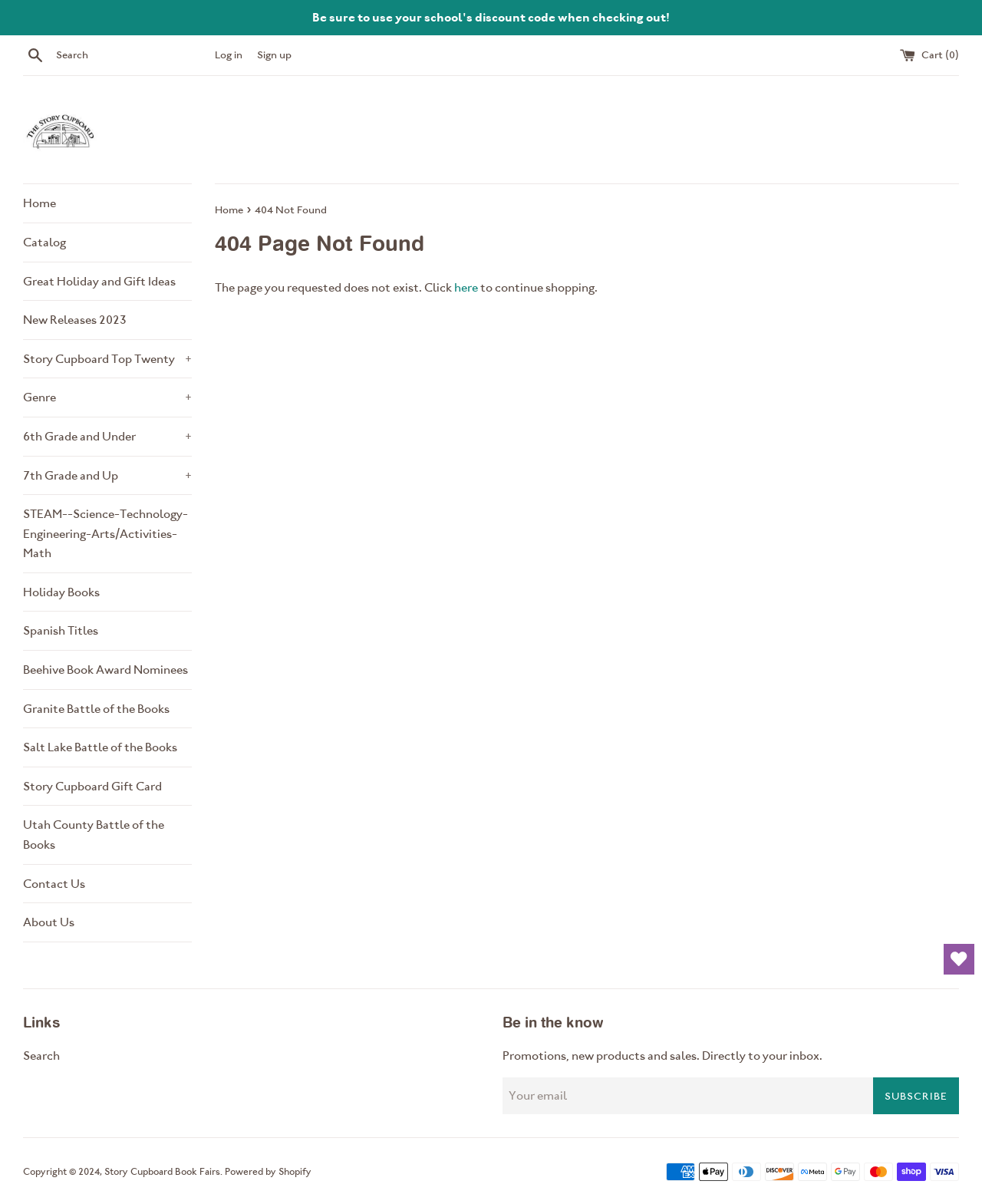Kindly determine the bounding box coordinates for the clickable area to achieve the given instruction: "Go to the home page".

[0.023, 0.153, 0.195, 0.185]